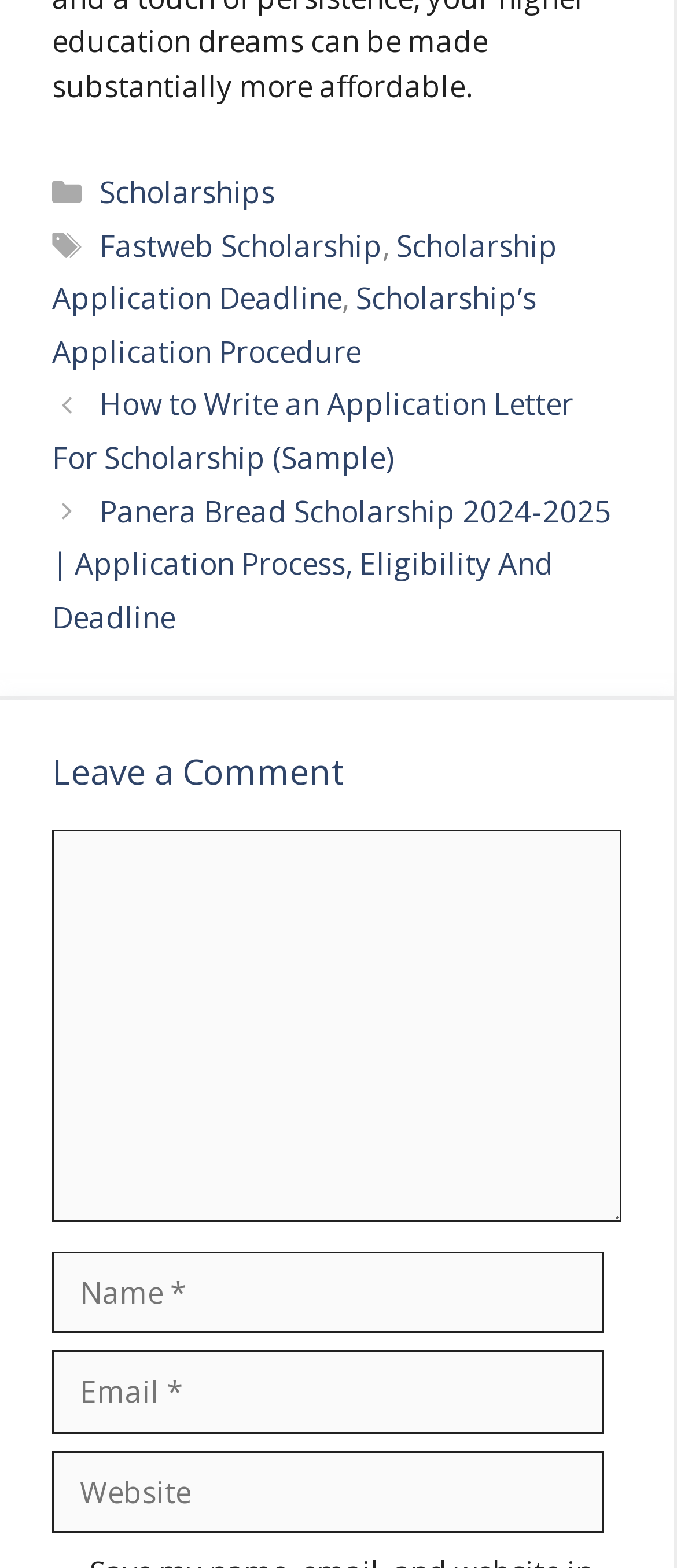Specify the bounding box coordinates of the region I need to click to perform the following instruction: "Click on the 'How to Write an Application Letter For Scholarship (Sample)' link". The coordinates must be four float numbers in the range of 0 to 1, i.e., [left, top, right, bottom].

[0.077, 0.245, 0.847, 0.304]